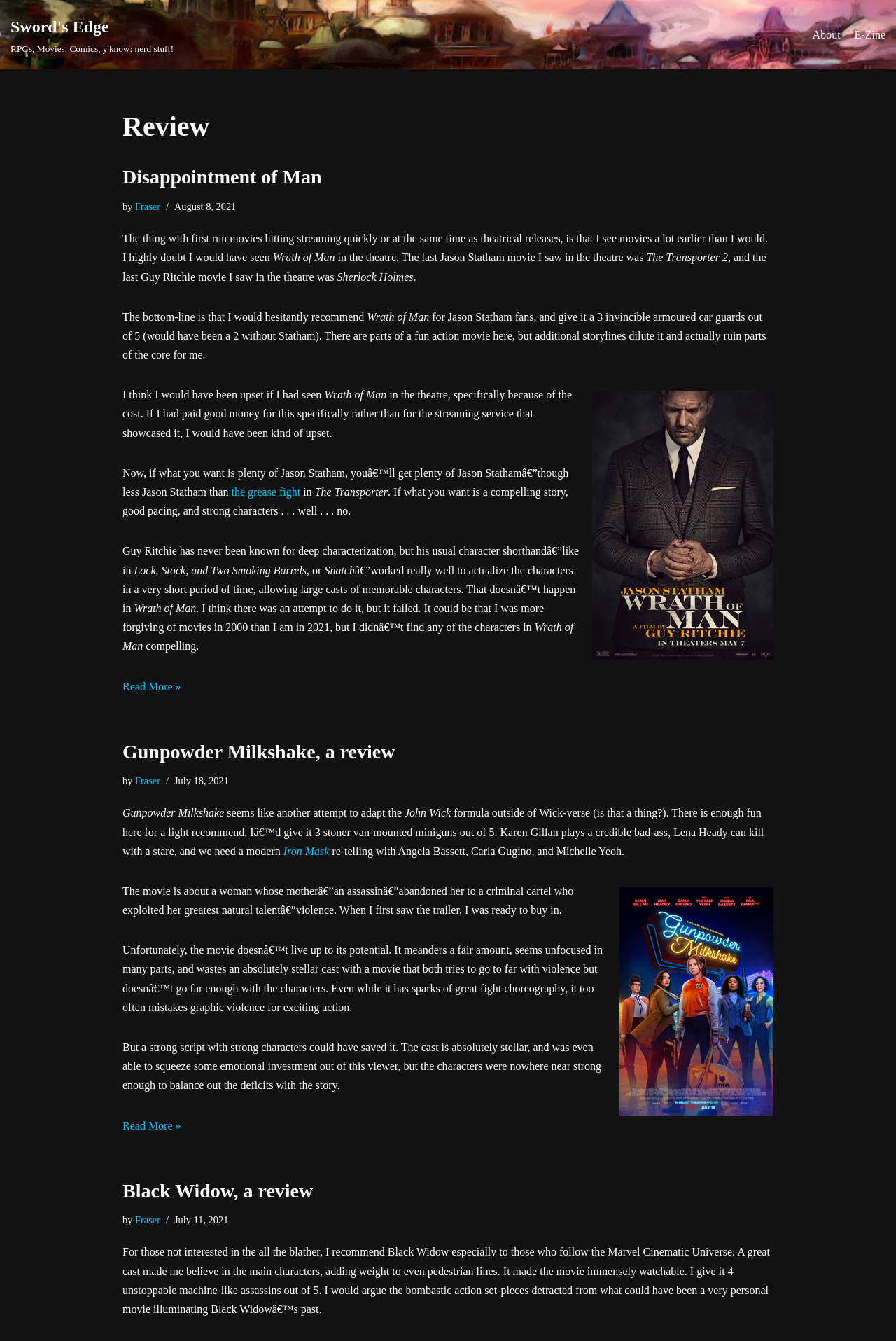Could you indicate the bounding box coordinates of the region to click in order to complete this instruction: "Read the review of 'Black Widow'".

[0.137, 0.878, 0.863, 0.898]